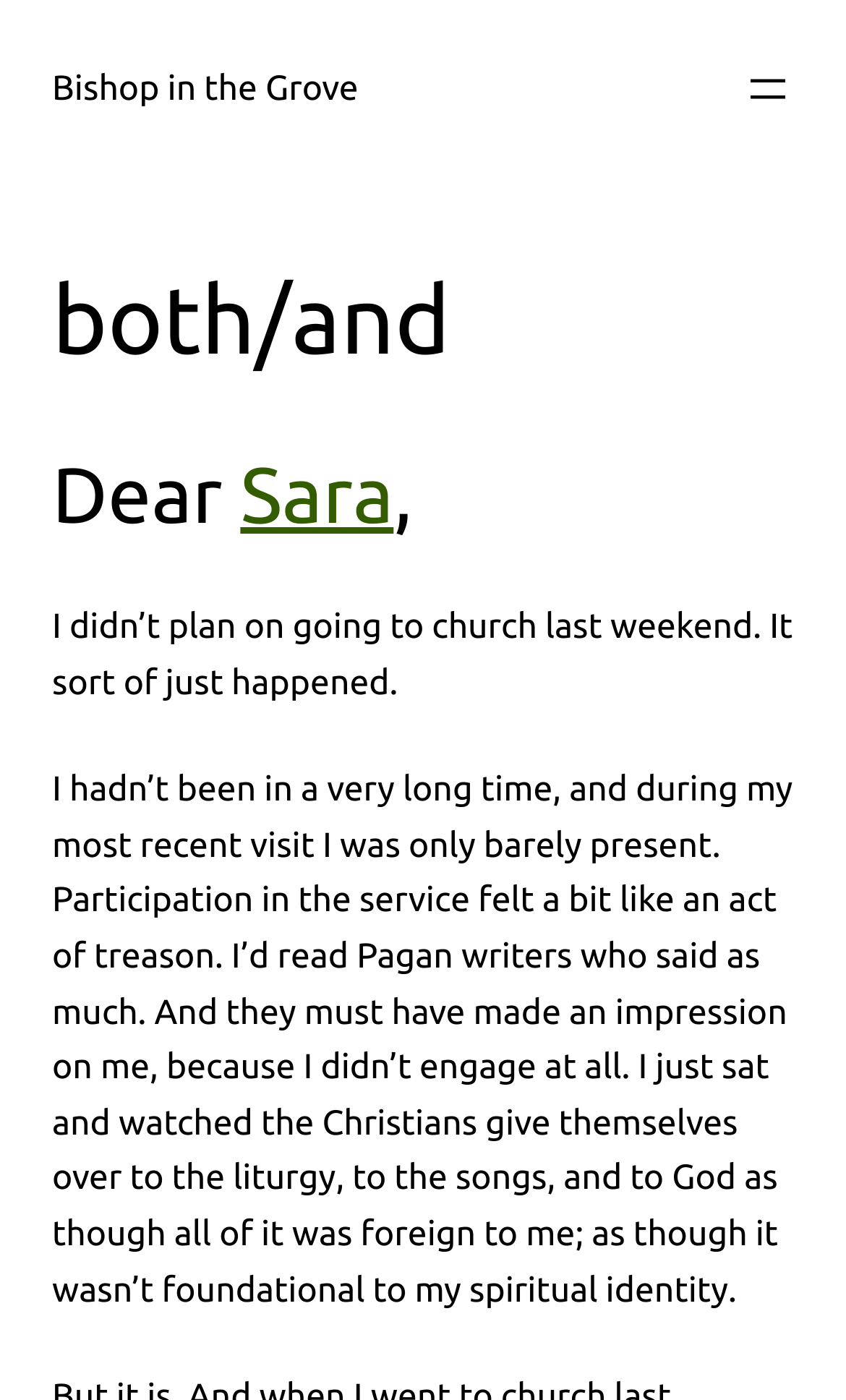For the element described, predict the bounding box coordinates as (top-left x, top-left y, bottom-right x, bottom-right y). All values should be between 0 and 1. Element description: Sara

[0.284, 0.32, 0.465, 0.384]